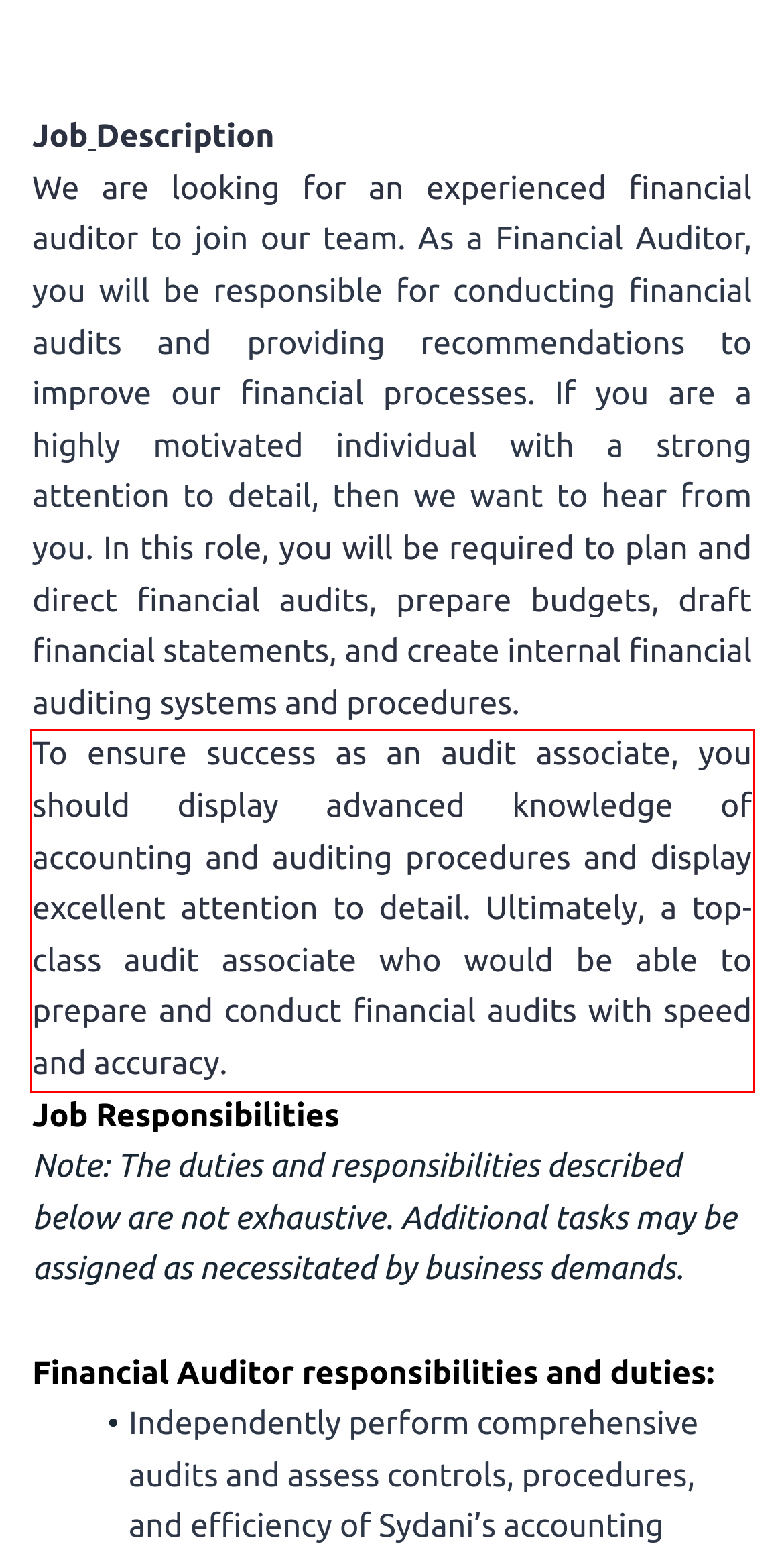Using the webpage screenshot, recognize and capture the text within the red bounding box.

To ensure success as an audit associate, you should display advanced knowledge of accounting and auditing procedures and display excellent attention to detail. Ultimately, a top-class audit associate who would be able to prepare and conduct financial audits with speed and accuracy.